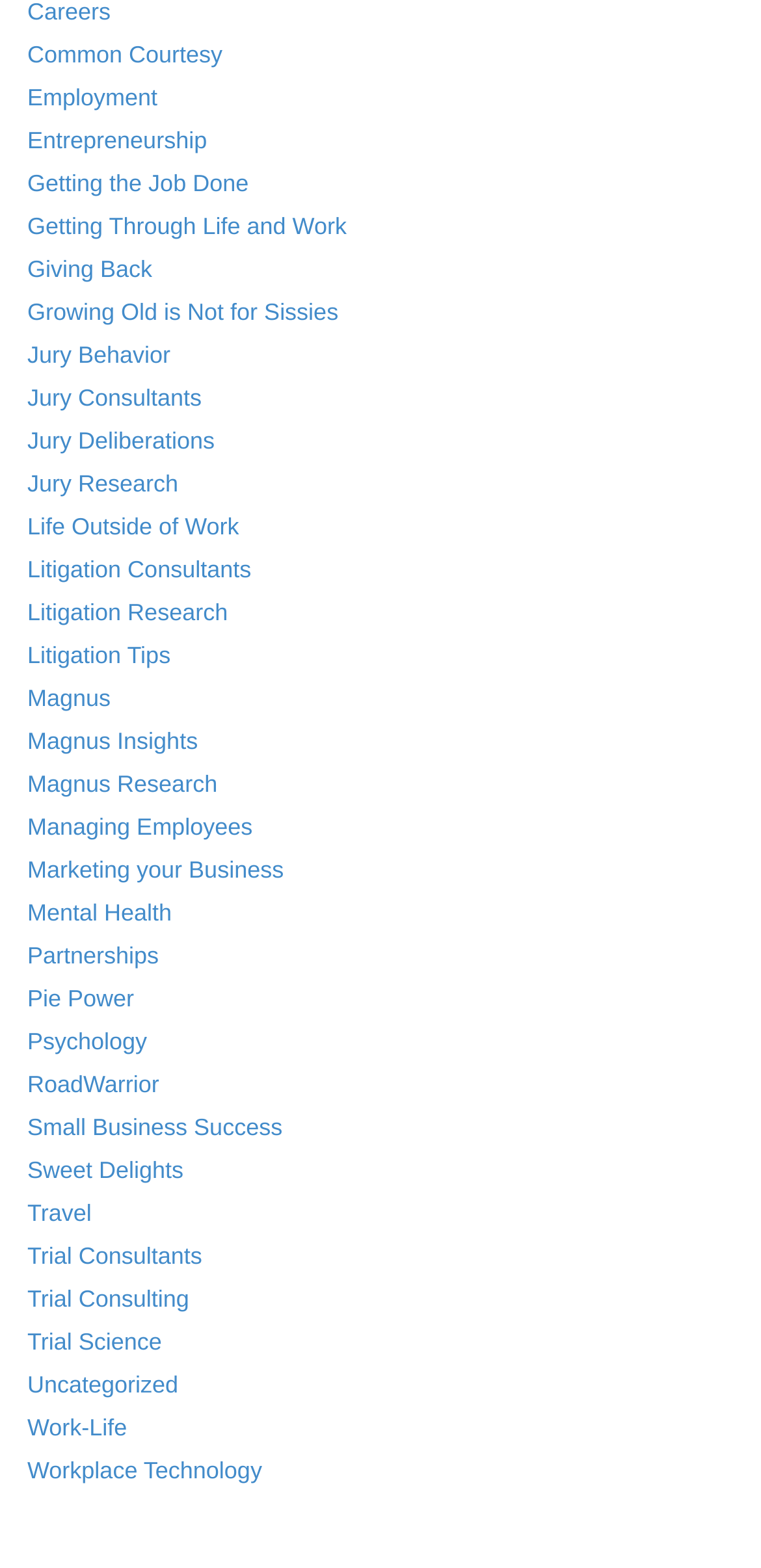Provide a brief response in the form of a single word or phrase:
What is the first link on the webpage?

Common Courtesy